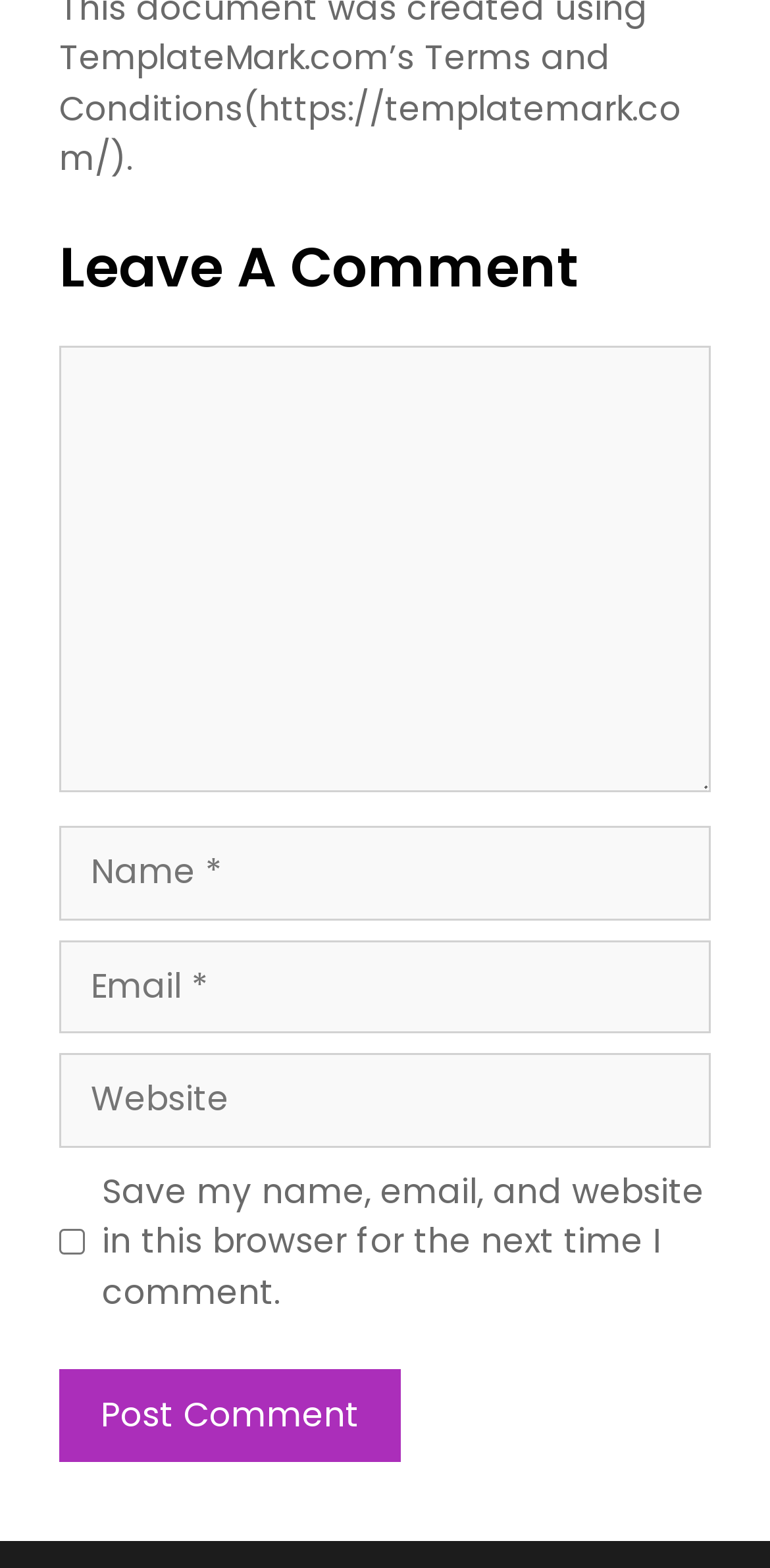What is the function of the checkbox?
Please provide a comprehensive answer to the question based on the webpage screenshot.

The checkbox is labeled 'Save my name, email, and website in this browser for the next time I comment', indicating that it allows users to save their data for future comments.